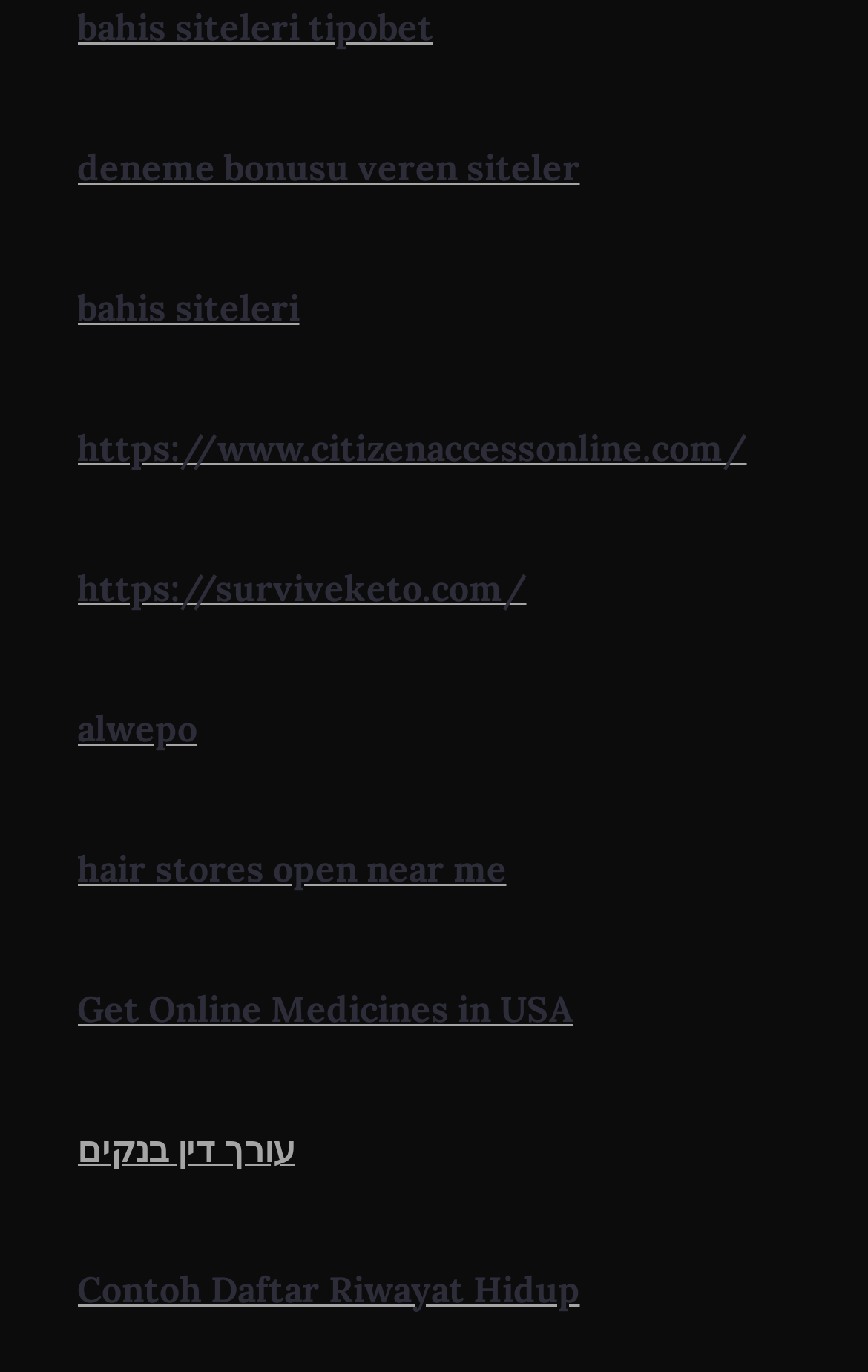Find and indicate the bounding box coordinates of the region you should select to follow the given instruction: "check out hair stores open near me".

[0.088, 0.616, 0.583, 0.649]